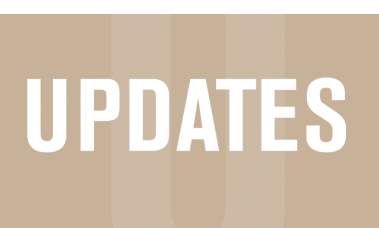Paint a vivid picture of the image with your description.

The image prominently displays the word "UPDATES" in bold, capital letters, set against a soft beige background. This design choice conveys a clean and modern aesthetic, emphasizing the importance and relevance of the information it represents. The simplicity of the typography allows for clear visibility, making it suitable for drawing attention to new developments or news within the context of the content it accompanies. This visual element likely serves as a section header within a digital publication, indicating a focus on recent changes or updates in topics of interest.